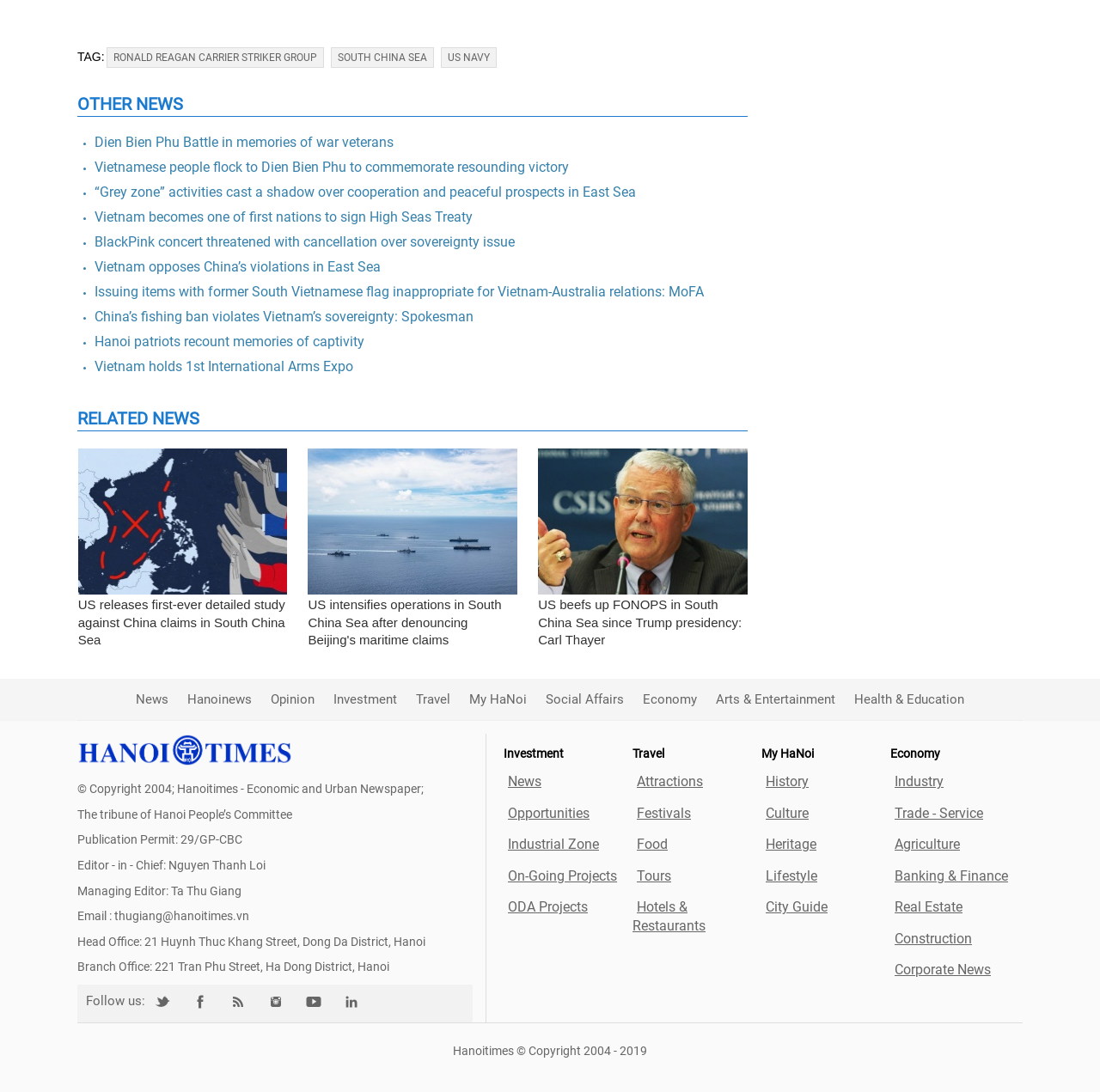Please identify the bounding box coordinates of the clickable element to fulfill the following instruction: "Browse 'RELATED NEWS'". The coordinates should be four float numbers between 0 and 1, i.e., [left, top, right, bottom].

[0.07, 0.374, 0.68, 0.397]